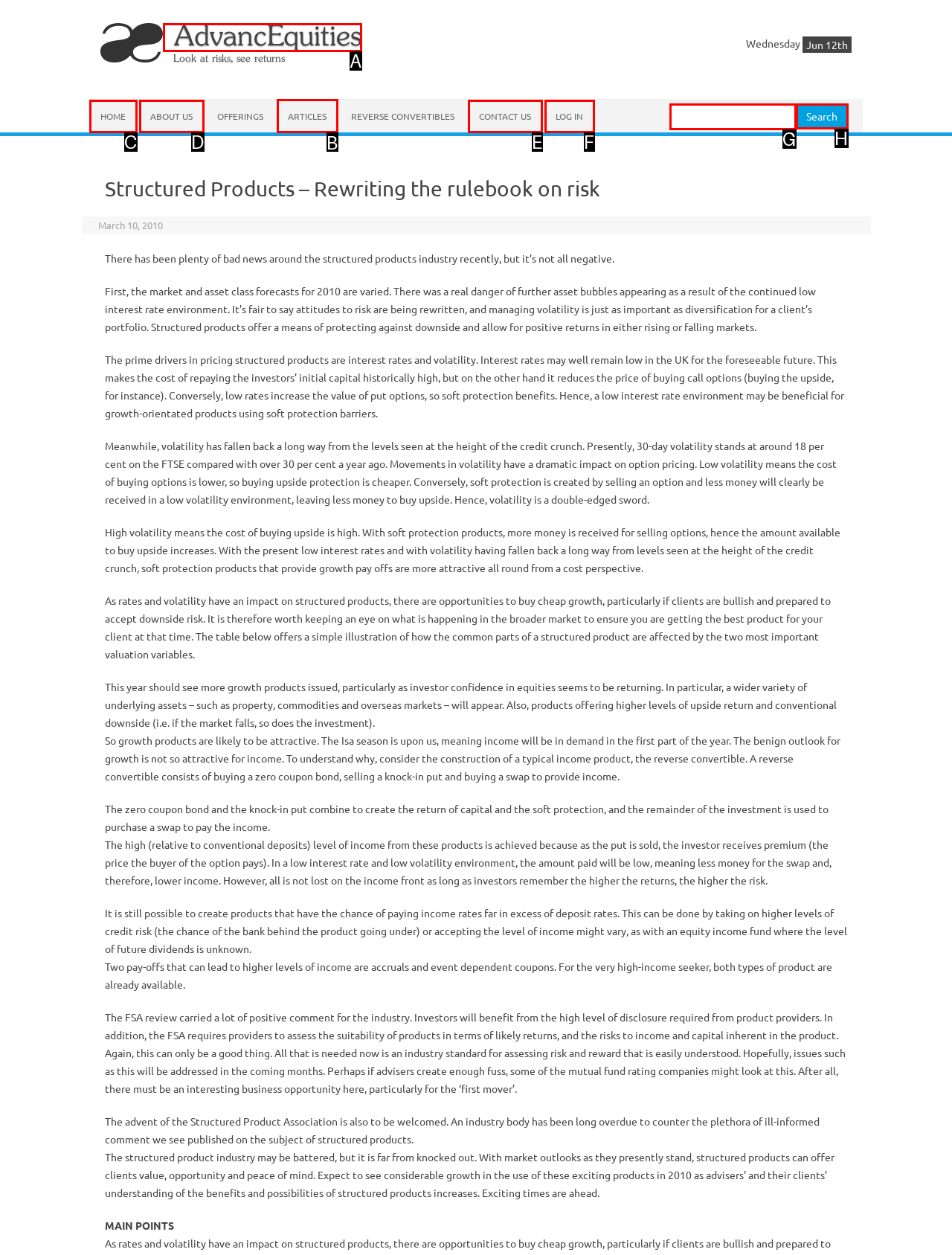Indicate the letter of the UI element that should be clicked to accomplish the task: View ARTICLES. Answer with the letter only.

B